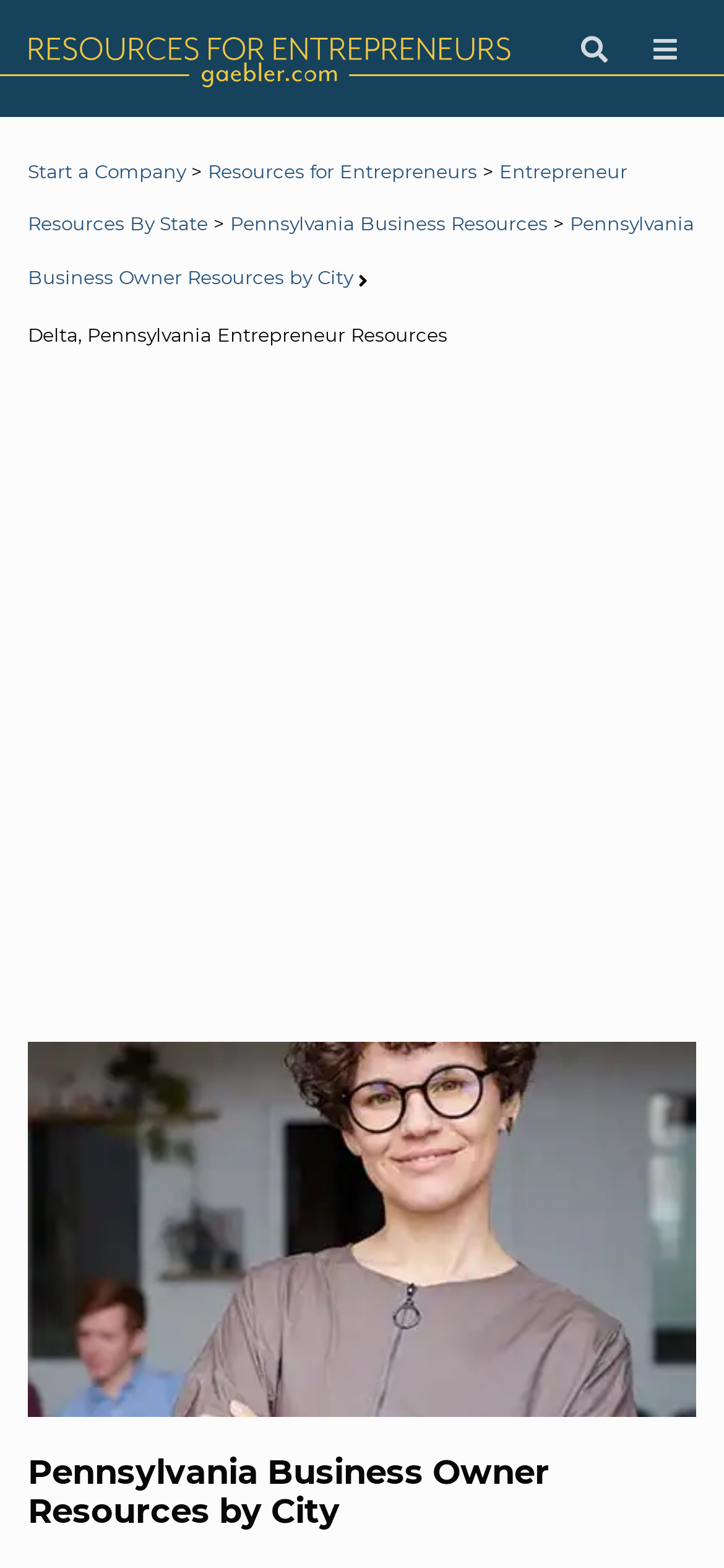How many links are there in the top section of the page?
Using the image, provide a concise answer in one word or a short phrase.

4